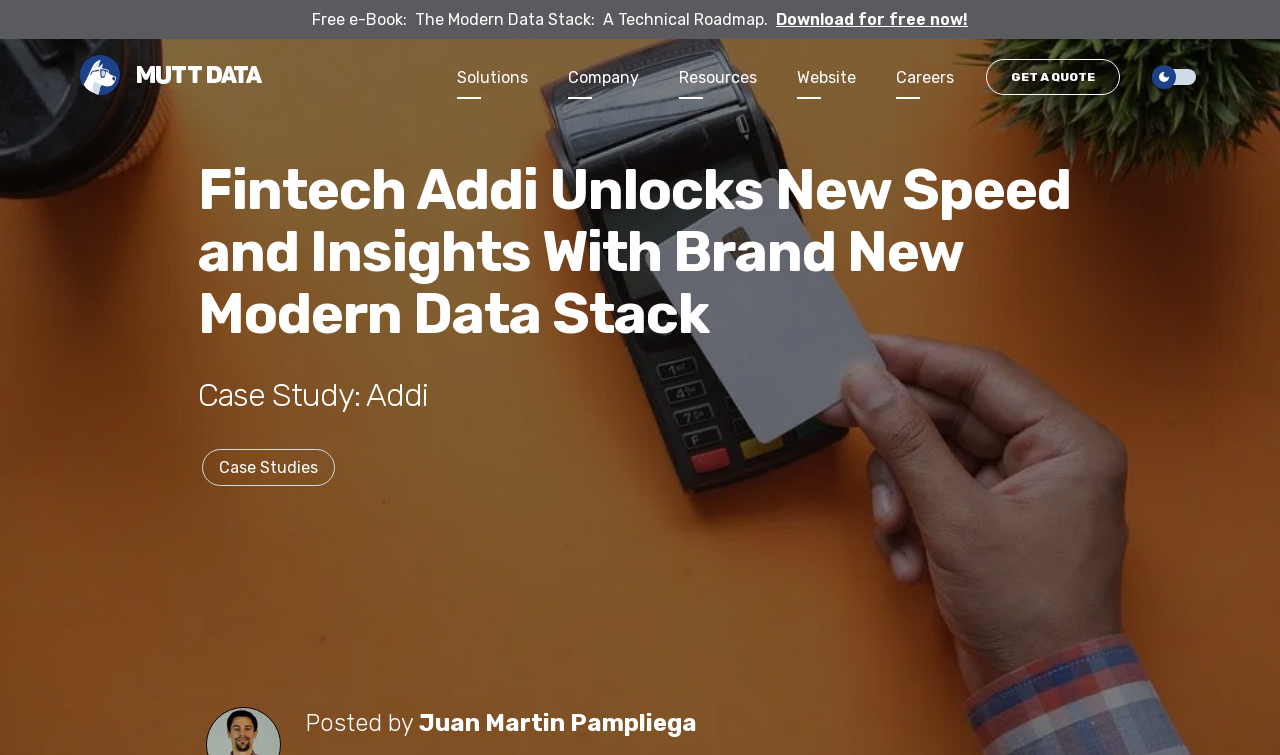Using the description: "GET A QUOTE", determine the UI element's bounding box coordinates. Ensure the coordinates are in the format of four float numbers between 0 and 1, i.e., [left, top, right, bottom].

[0.77, 0.078, 0.875, 0.126]